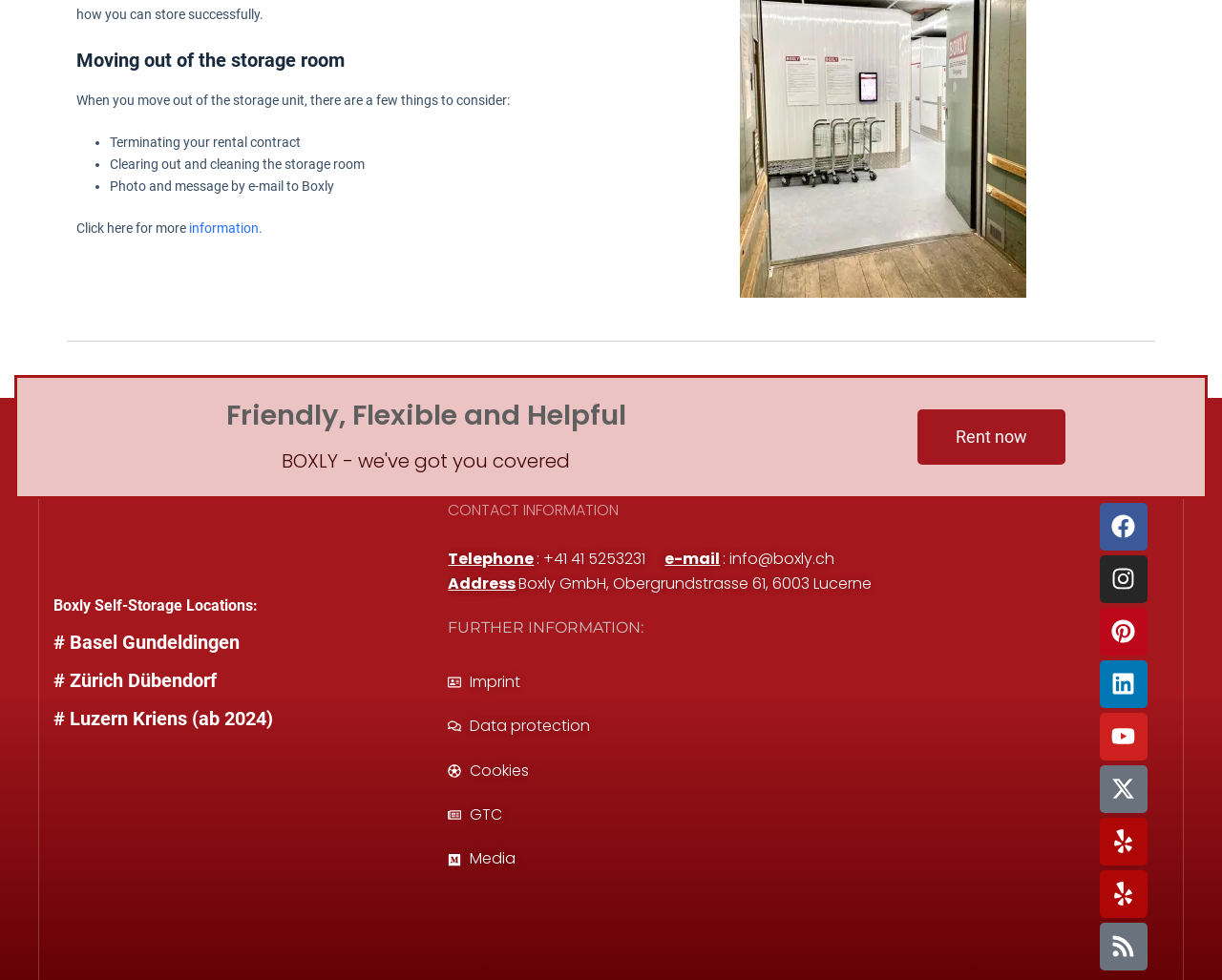Determine the bounding box for the UI element described here: "alt="BOXLY Selfstorage"".

[0.041, 0.513, 0.276, 0.591]